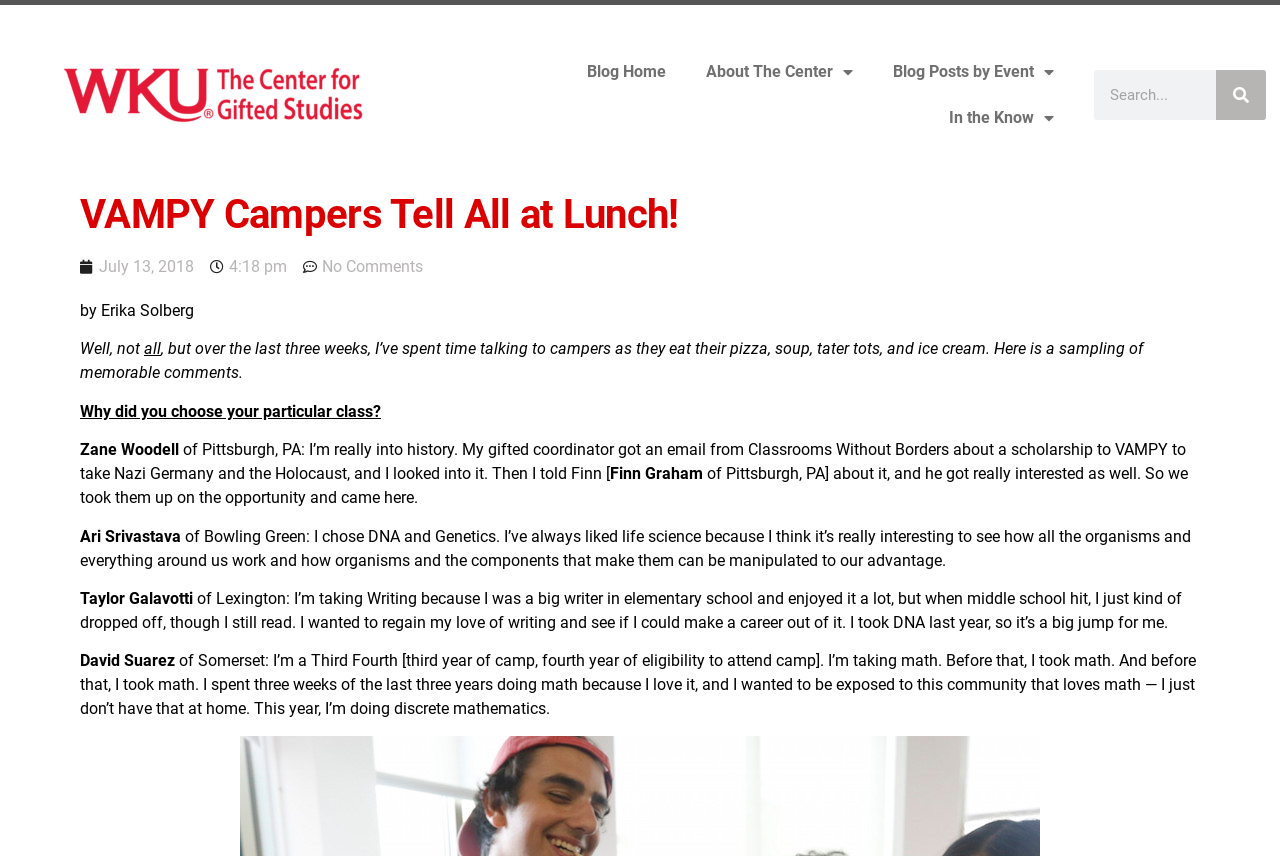What is the date of the blog post?
Ensure your answer is thorough and detailed.

I found the date of the blog post by looking at the link 'July 13, 2018' which is located below the main heading.